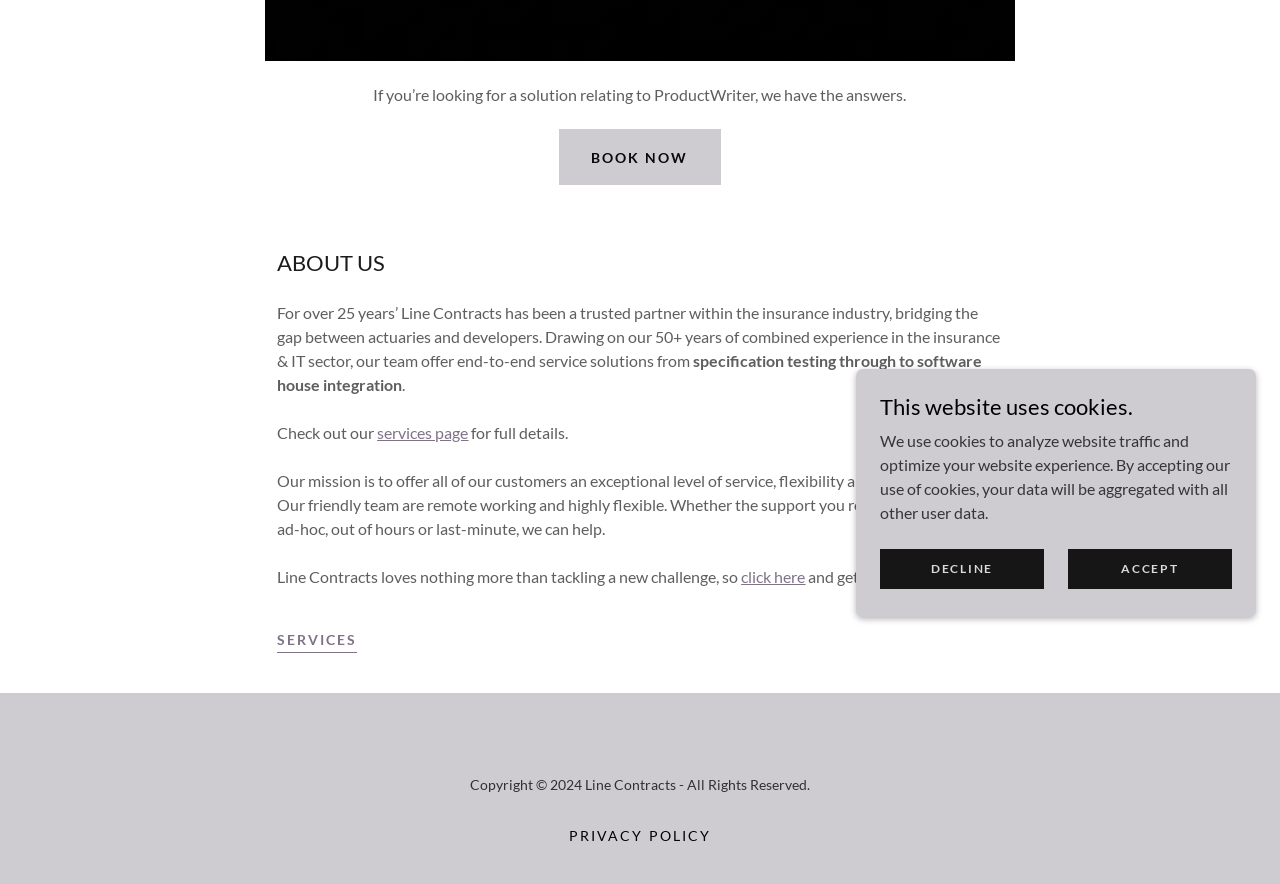From the element description click here, predict the bounding box coordinates of the UI element. The coordinates must be specified in the format (top-left x, top-left y, bottom-right x, bottom-right y) and should be within the 0 to 1 range.

[0.579, 0.641, 0.629, 0.662]